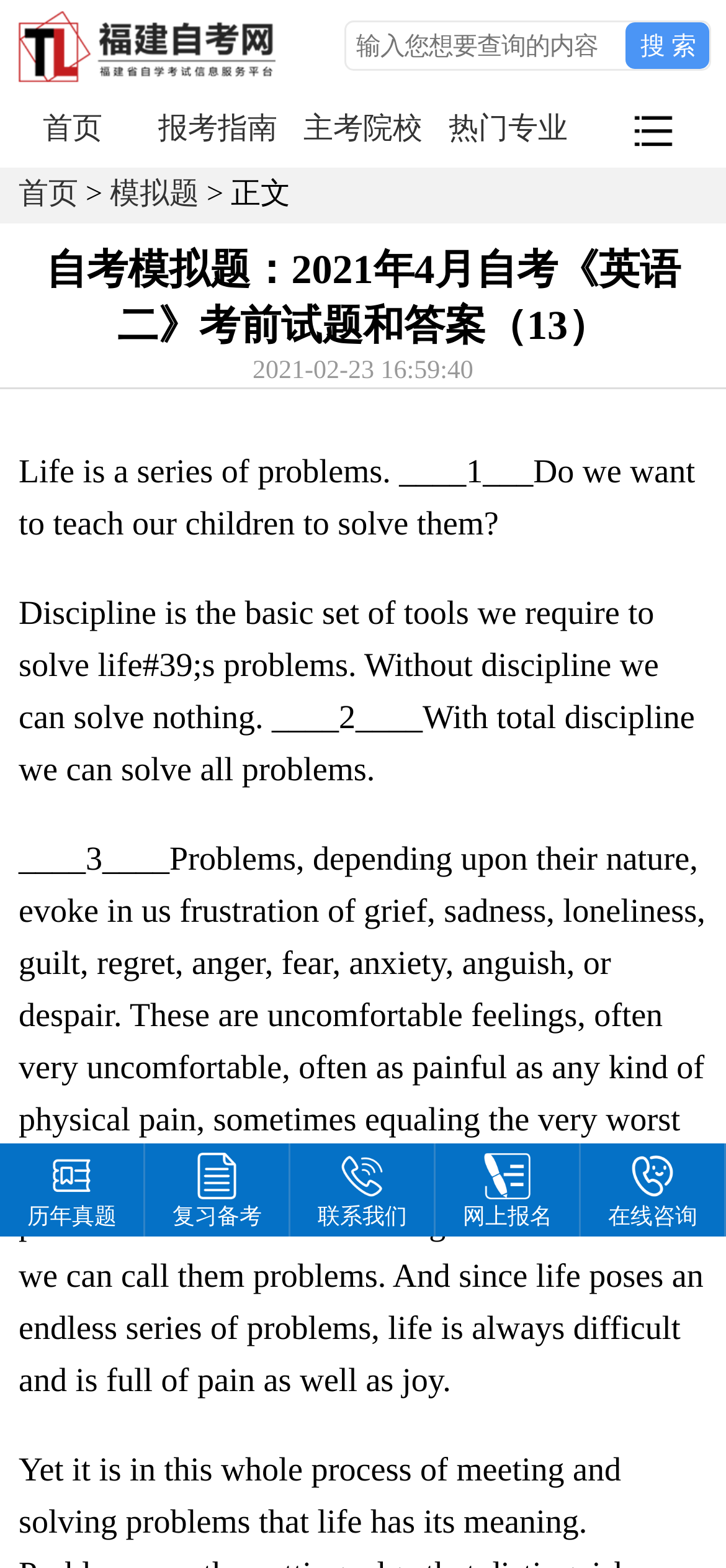Please determine the bounding box coordinates of the element to click in order to execute the following instruction: "Browse 历年真题". The coordinates should be four float numbers between 0 and 1, specified as [left, top, right, bottom].

[0.0, 0.735, 0.197, 0.784]